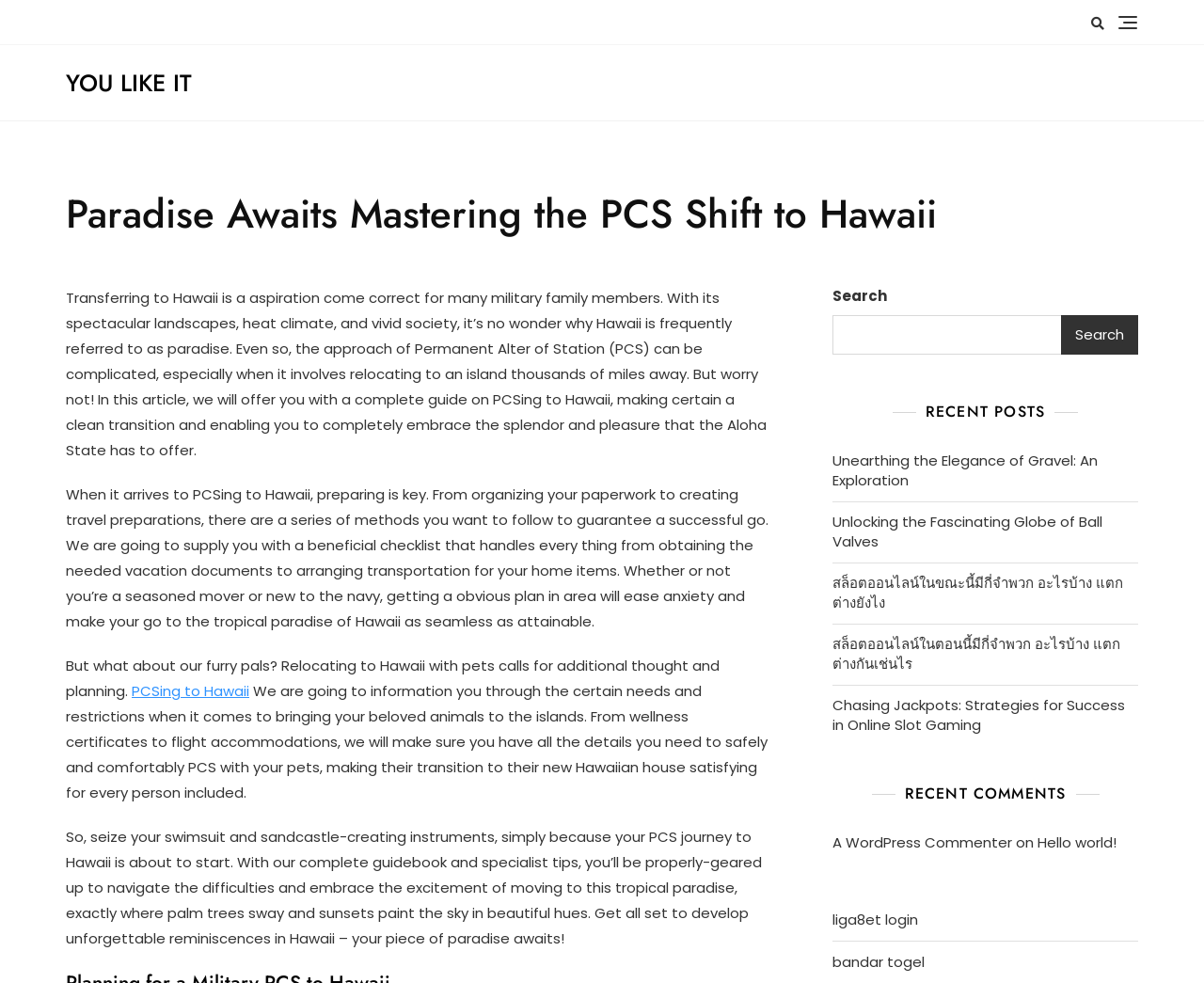What is the main topic of this webpage?
Please provide a comprehensive answer based on the details in the screenshot.

The main topic of this webpage is about Permanent Change of Station (PCS) to Hawaii, which is evident from the heading 'Paradise Awaits Mastering the PCS Shift to Hawaii' and the content that follows, providing a guide for military families transferring to Hawaii.